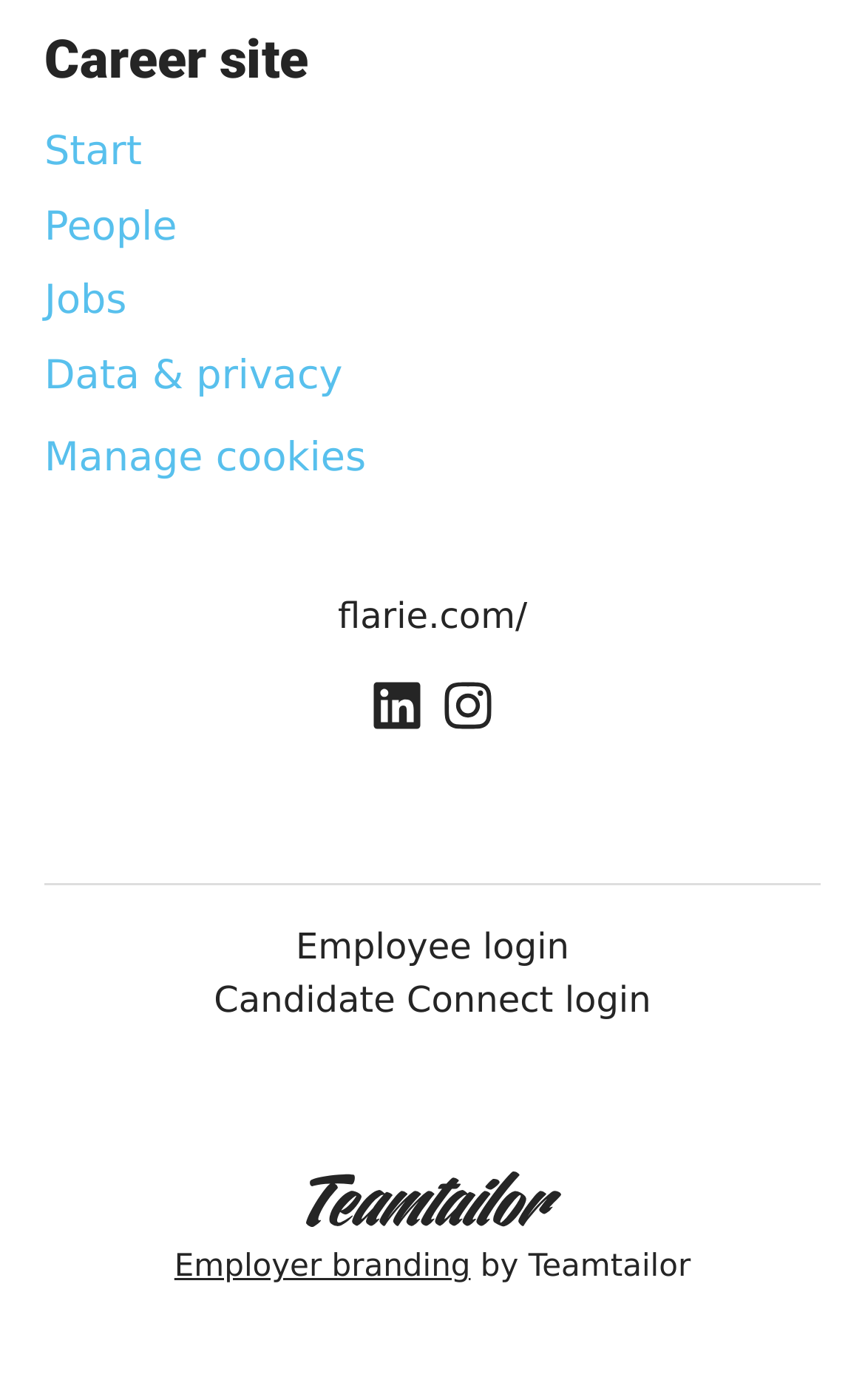Can you pinpoint the bounding box coordinates for the clickable element required for this instruction: "Visit the company's LinkedIn page"? The coordinates should be four float numbers between 0 and 1, i.e., [left, top, right, bottom].

[0.418, 0.479, 0.5, 0.536]